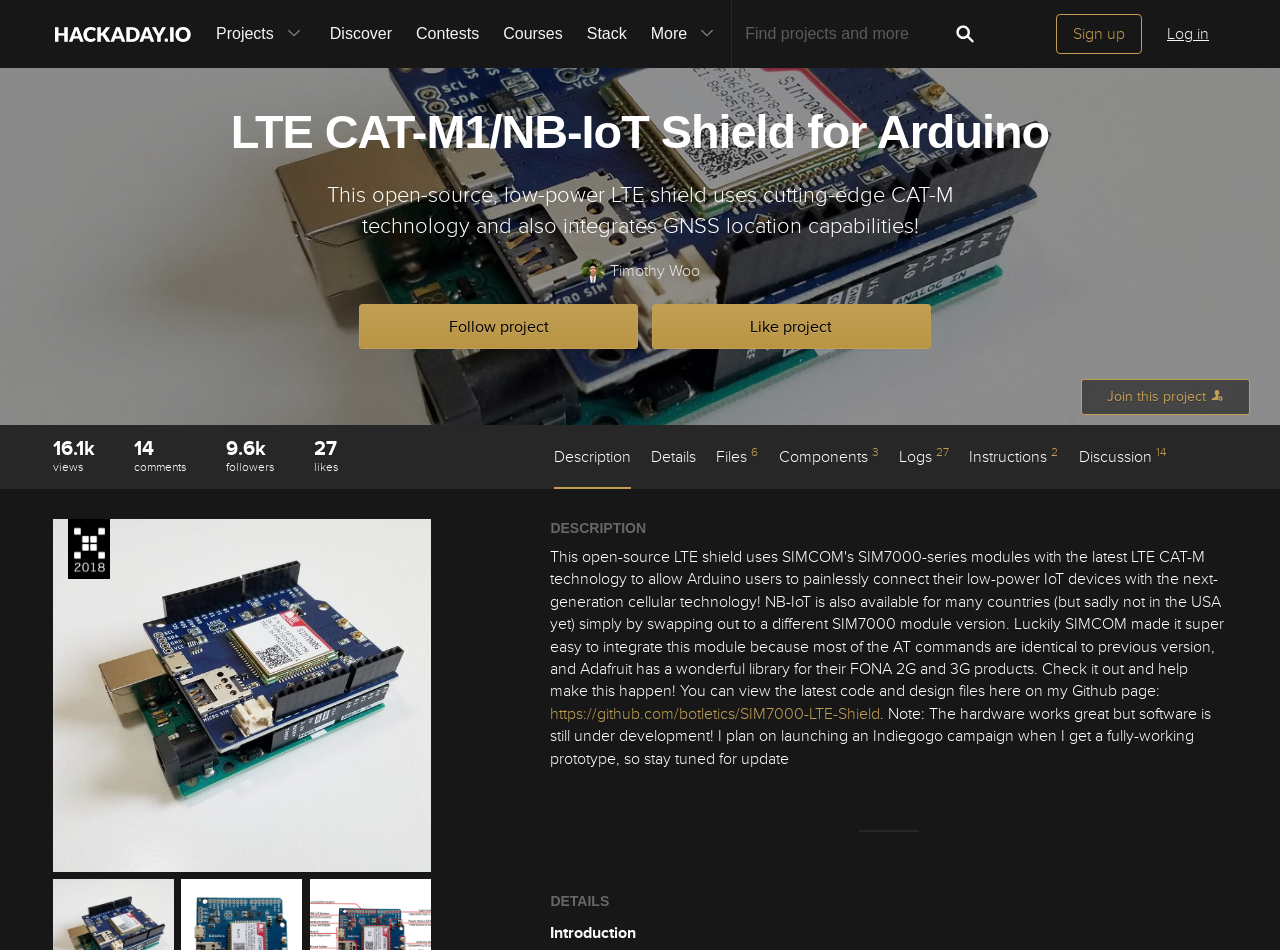Please identify the bounding box coordinates of the area I need to click to accomplish the following instruction: "View project details".

[0.509, 0.469, 0.544, 0.513]